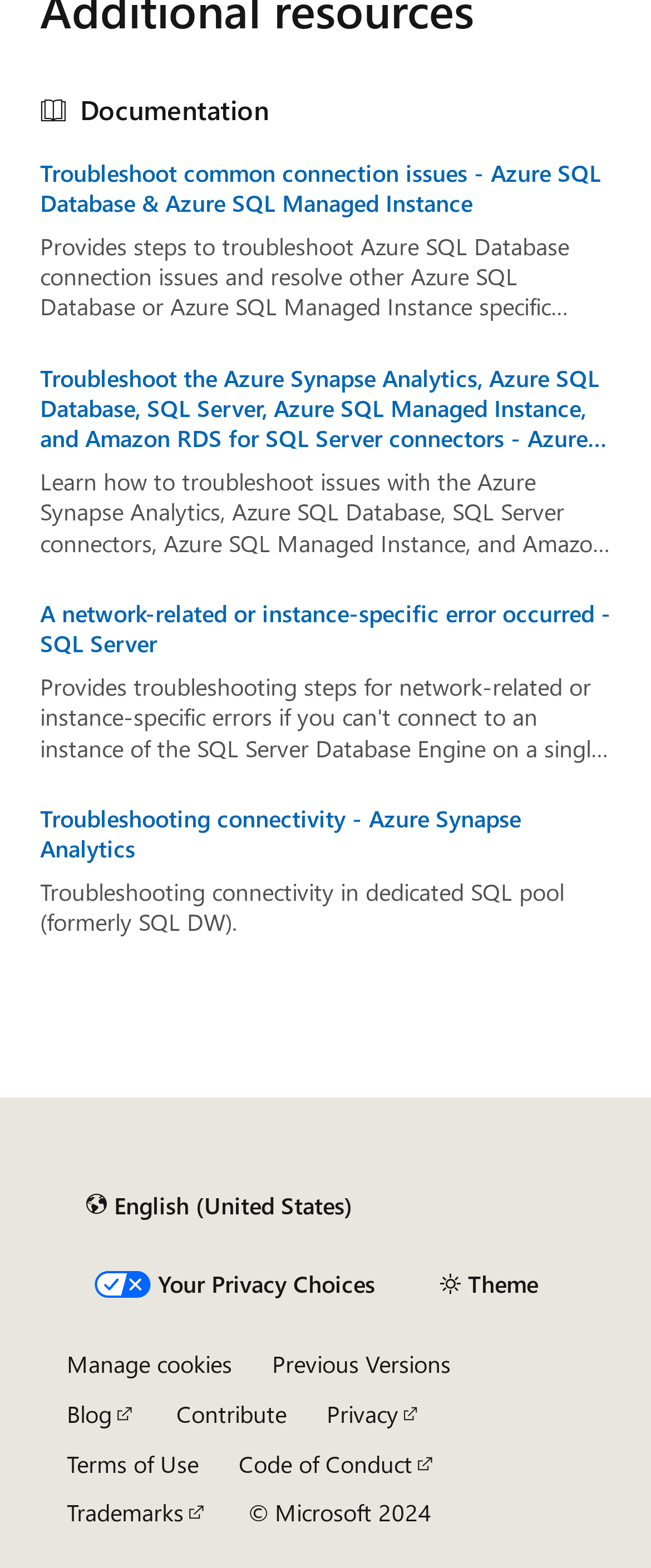Determine the bounding box coordinates of the clickable region to execute the instruction: "Select a different language". The coordinates should be four float numbers between 0 and 1, denoted as [left, top, right, bottom].

[0.103, 0.752, 0.571, 0.785]